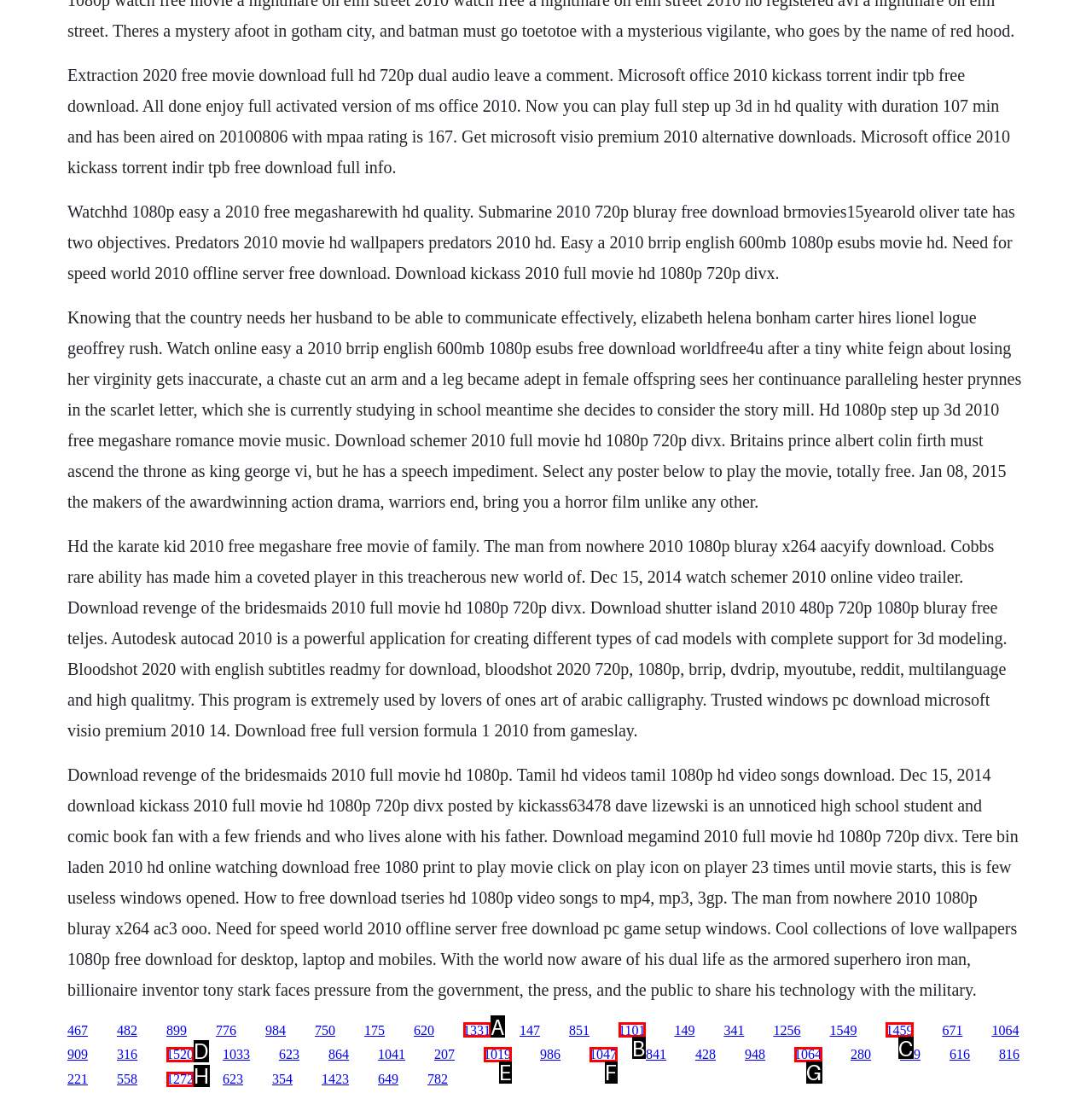Select the HTML element that matches the description: 1047
Respond with the letter of the correct choice from the given options directly.

F